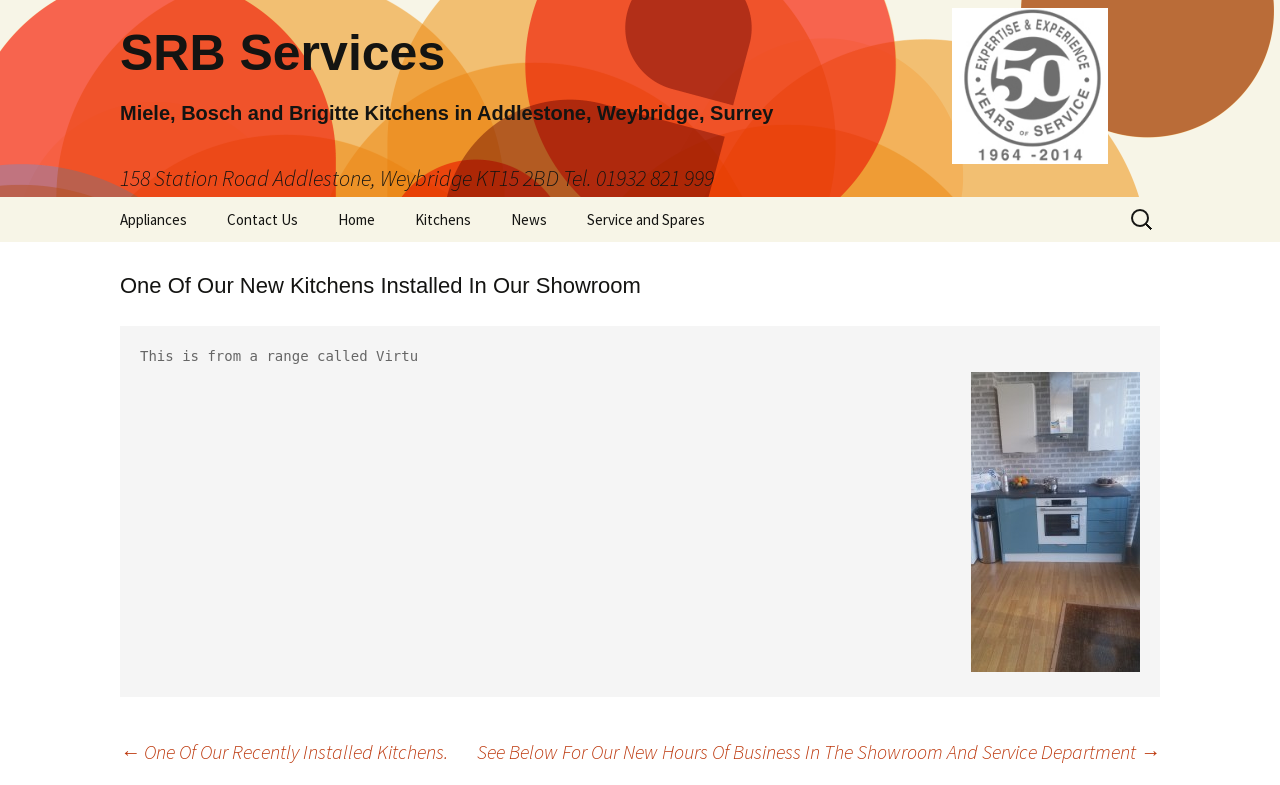Determine the bounding box coordinates of the element's region needed to click to follow the instruction: "Visit the home page". Provide these coordinates as four float numbers between 0 and 1, formatted as [left, top, right, bottom].

[0.248, 0.251, 0.309, 0.308]